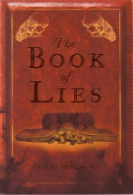Provide a thorough and detailed caption for the image.

The image depicts the cover of "The Book of Lies" by the author James Moloney. The cover features a rich, dark-red background, embellished with gold accents that evoke a sense of mystery and intrigue. Prominently displayed at the center is the title, "The Book of Lies," rendered in a bold, elegant font that captivates the viewer's attention. Below the title, a graphic representation of an ancient, ornate book lies open, suggesting themes of secrets and hidden knowledge. Above this, two skulls float, adding an element of danger and allure, hinting at darker narrative elements associated with the book's content. Overall, the cover art effectively communicates the fantasy genre's adventurous spirit, inviting readers to delve into a tale filled with suspense and imaginative storytelling.